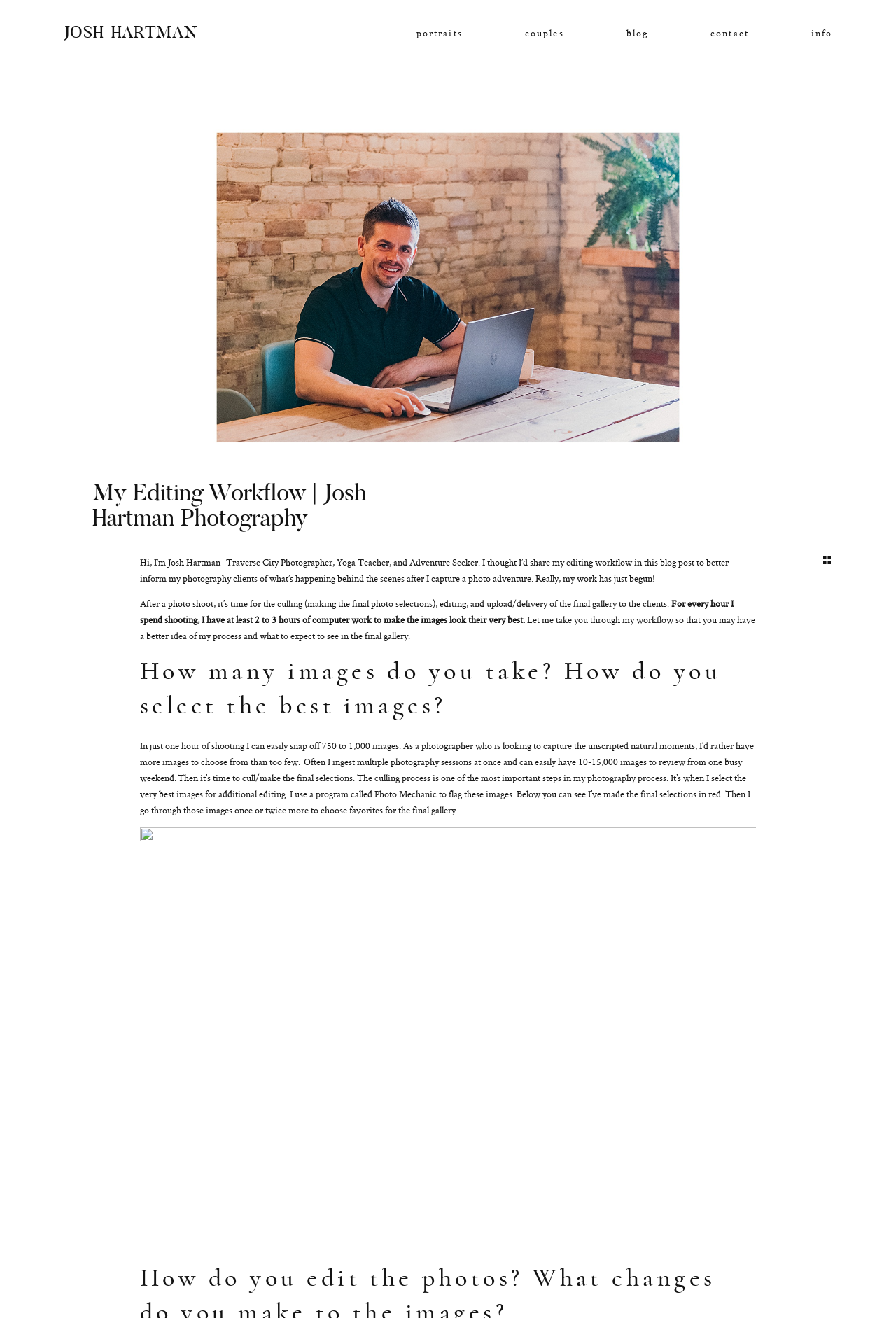How many images does the photographer take in an hour?
Provide a thorough and detailed answer to the question.

The photographer mentions in the text that 'In just one hour of shooting I can easily snap off 750 to 1,000 images.'